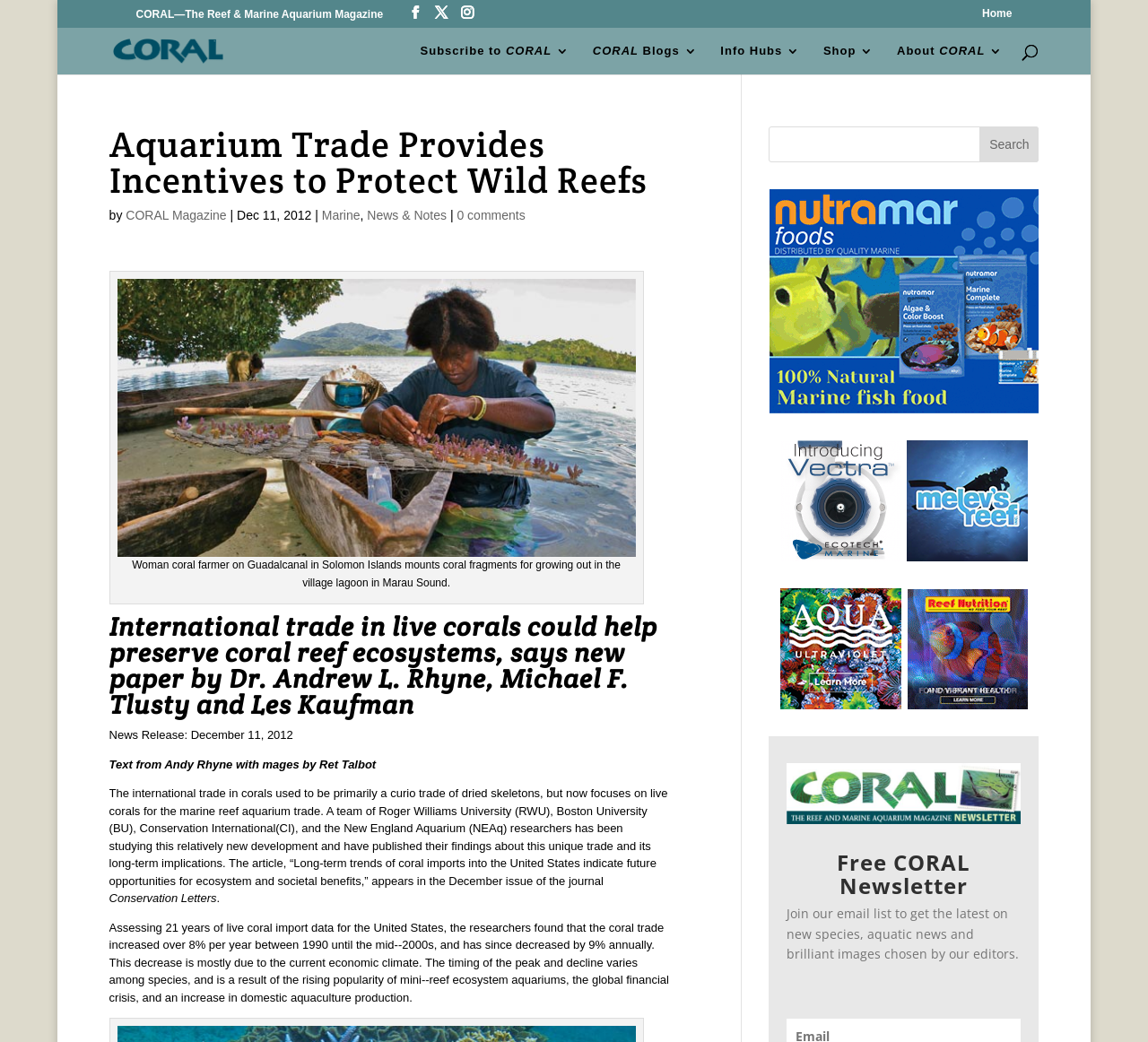Identify and provide the bounding box coordinates of the UI element described: "name="s" placeholder="Search …" title="Search for:"". The coordinates should be formatted as [left, top, right, bottom], with each number being a float between 0 and 1.

[0.153, 0.026, 0.882, 0.028]